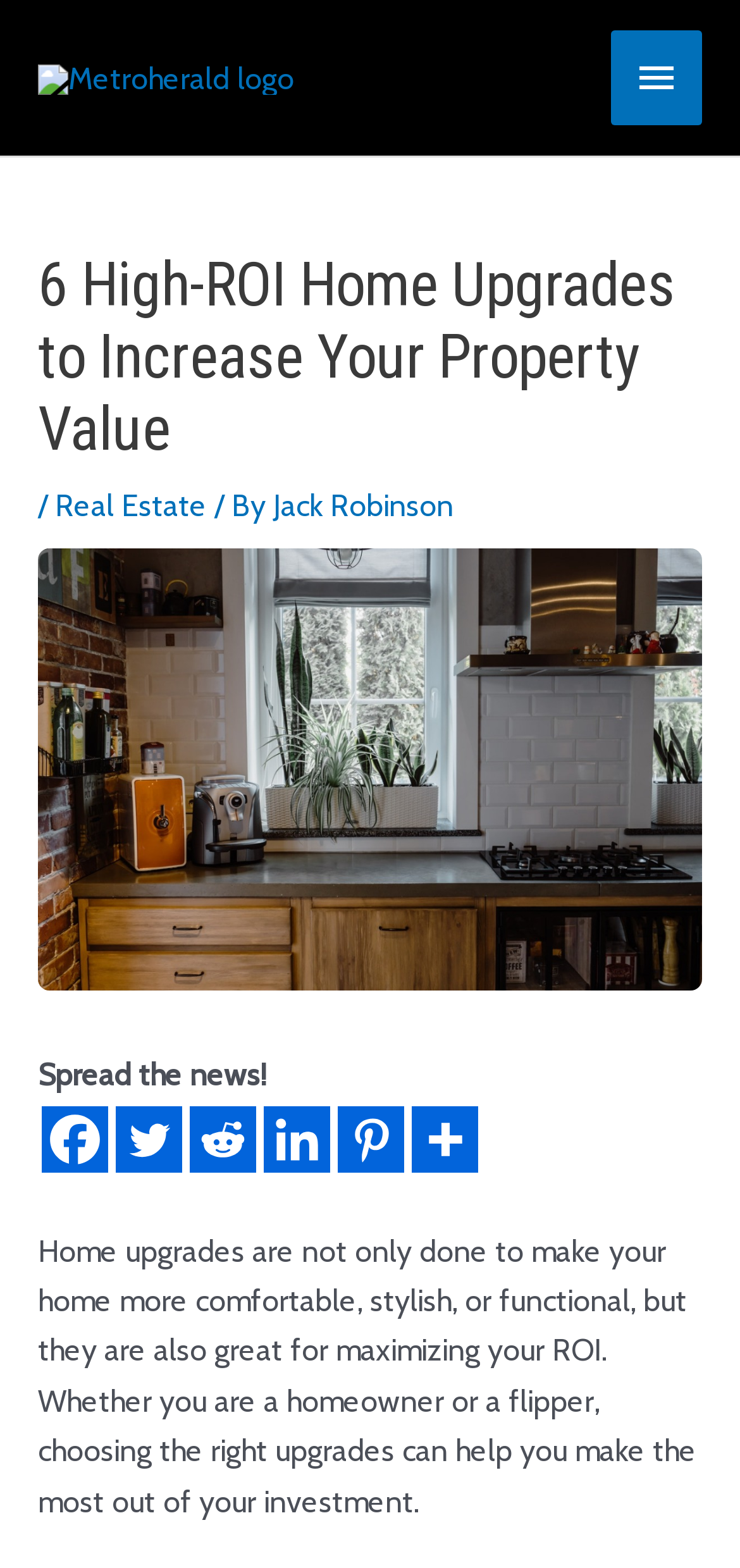What is the topic of the article?
Your answer should be a single word or phrase derived from the screenshot.

Home upgrades